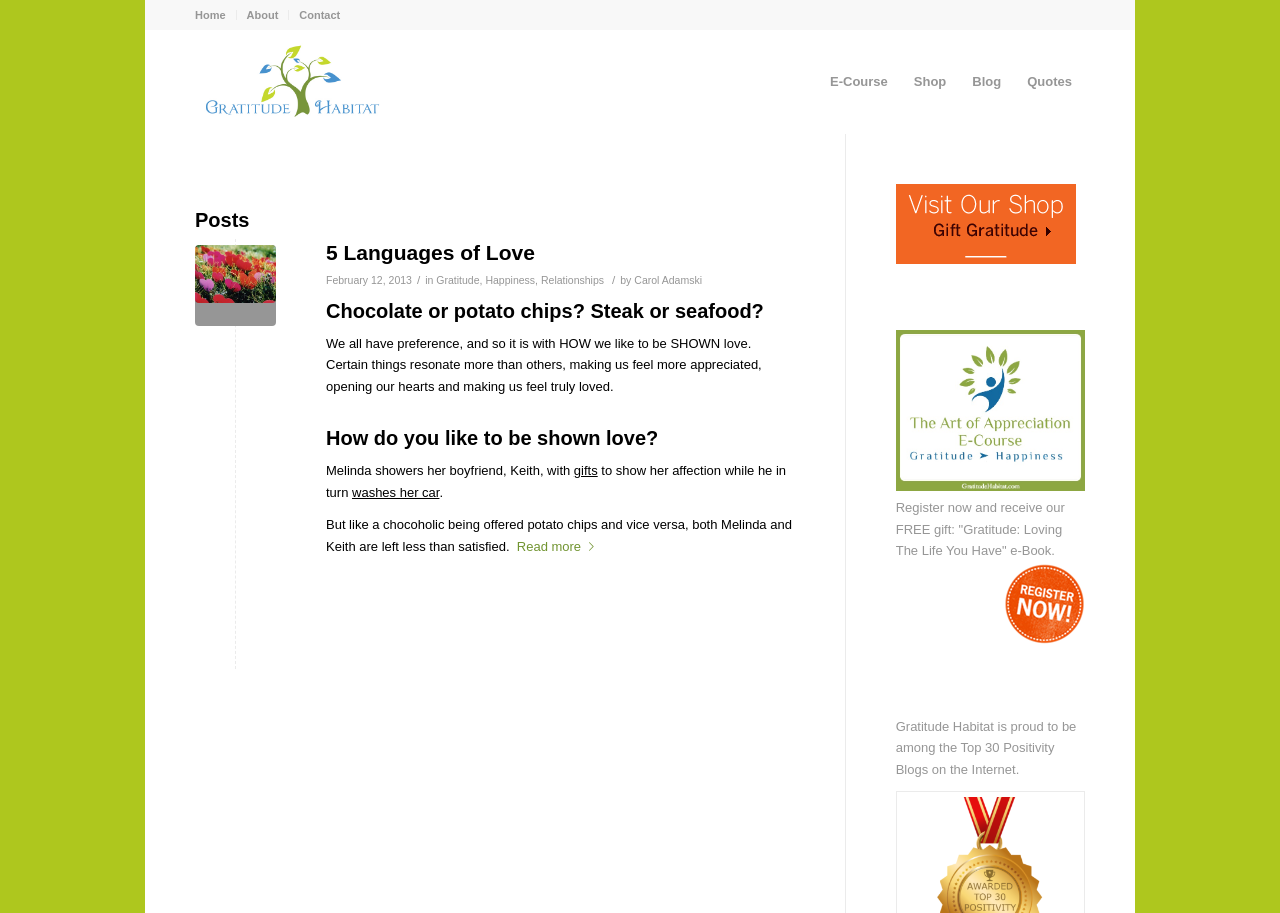Give a concise answer using one word or a phrase to the following question:
How many links are there in the main navigation menu?

5